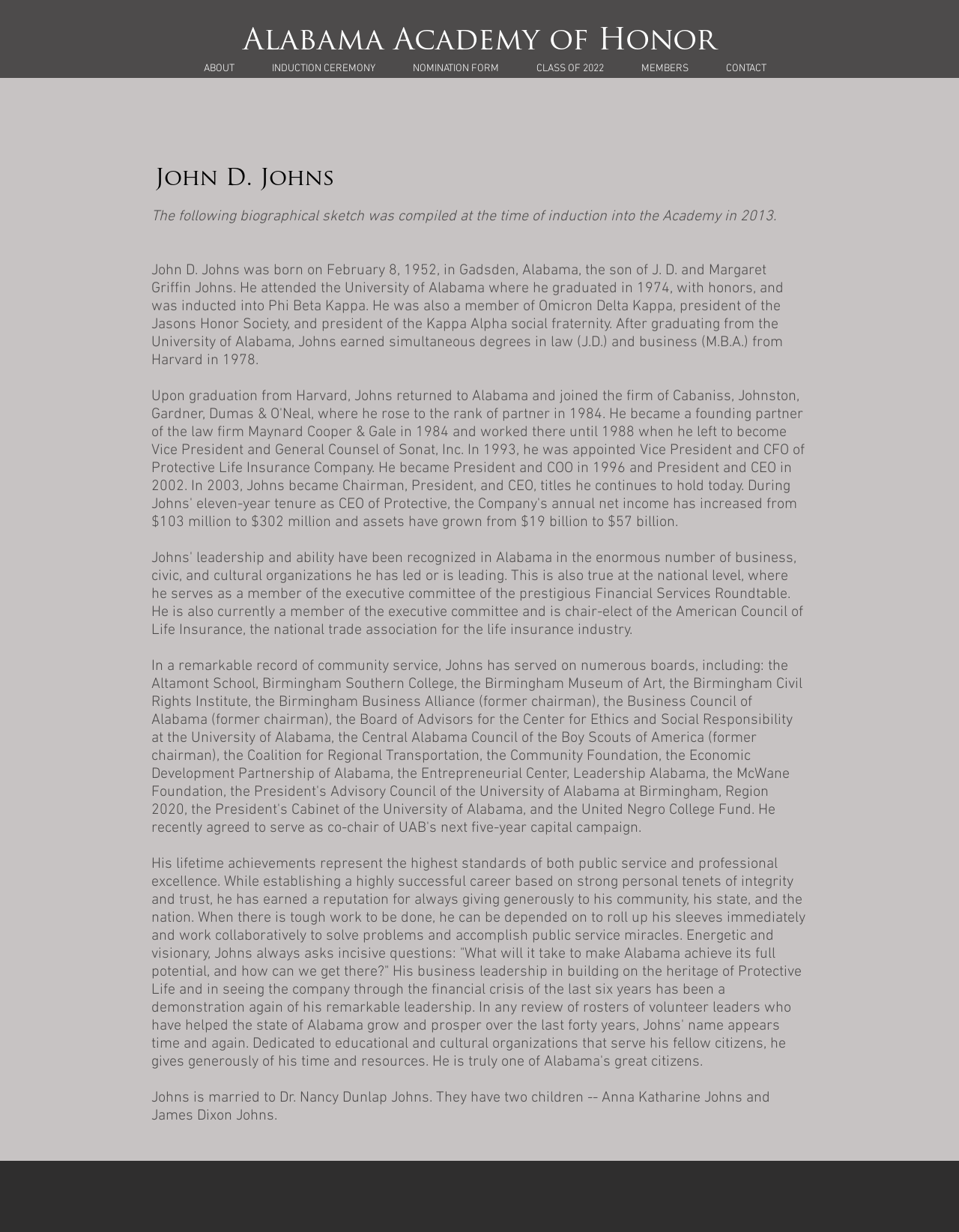Using the provided element description: "ABOUT", identify the bounding box coordinates. The coordinates should be four floats between 0 and 1 in the order [left, top, right, bottom].

[0.193, 0.049, 0.264, 0.063]